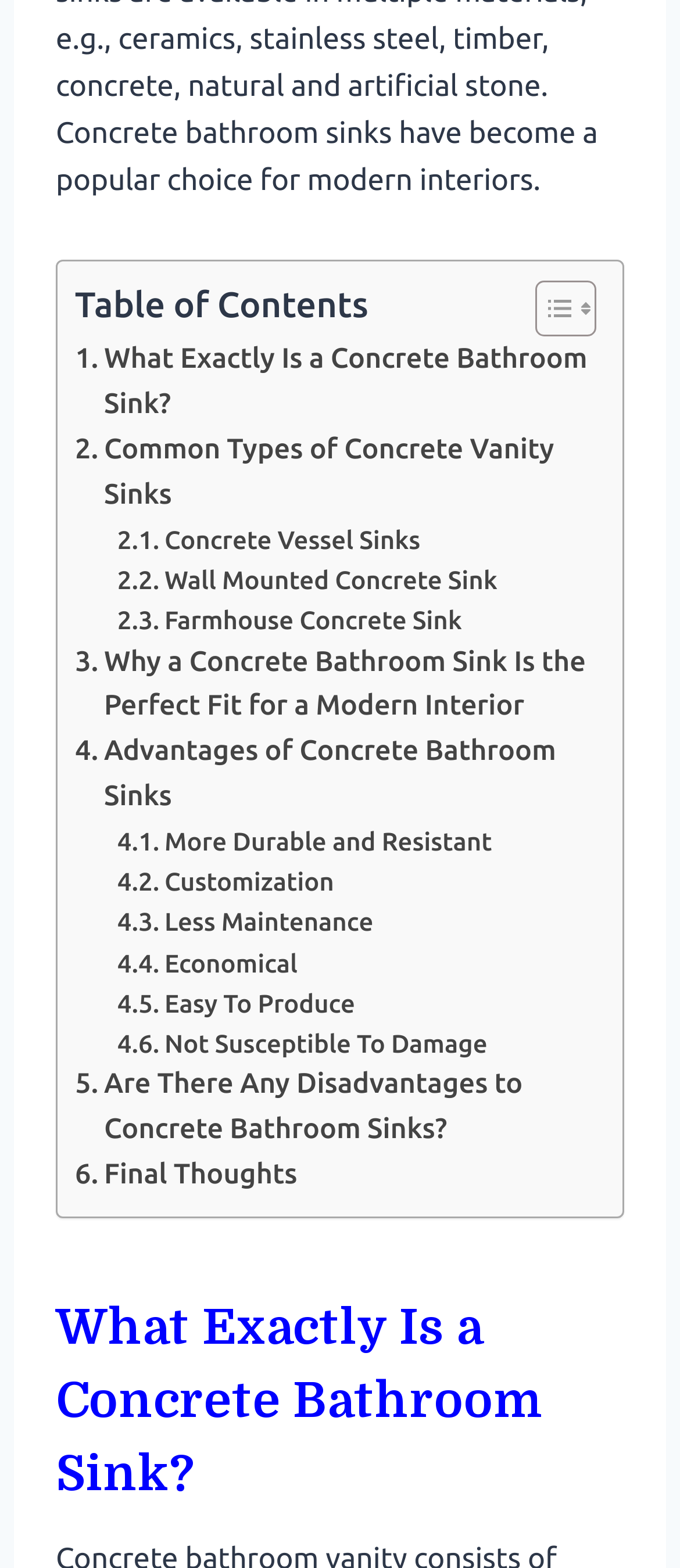Give a one-word or short phrase answer to this question: 
What is the main topic of this webpage?

Concrete Bathroom Sinks